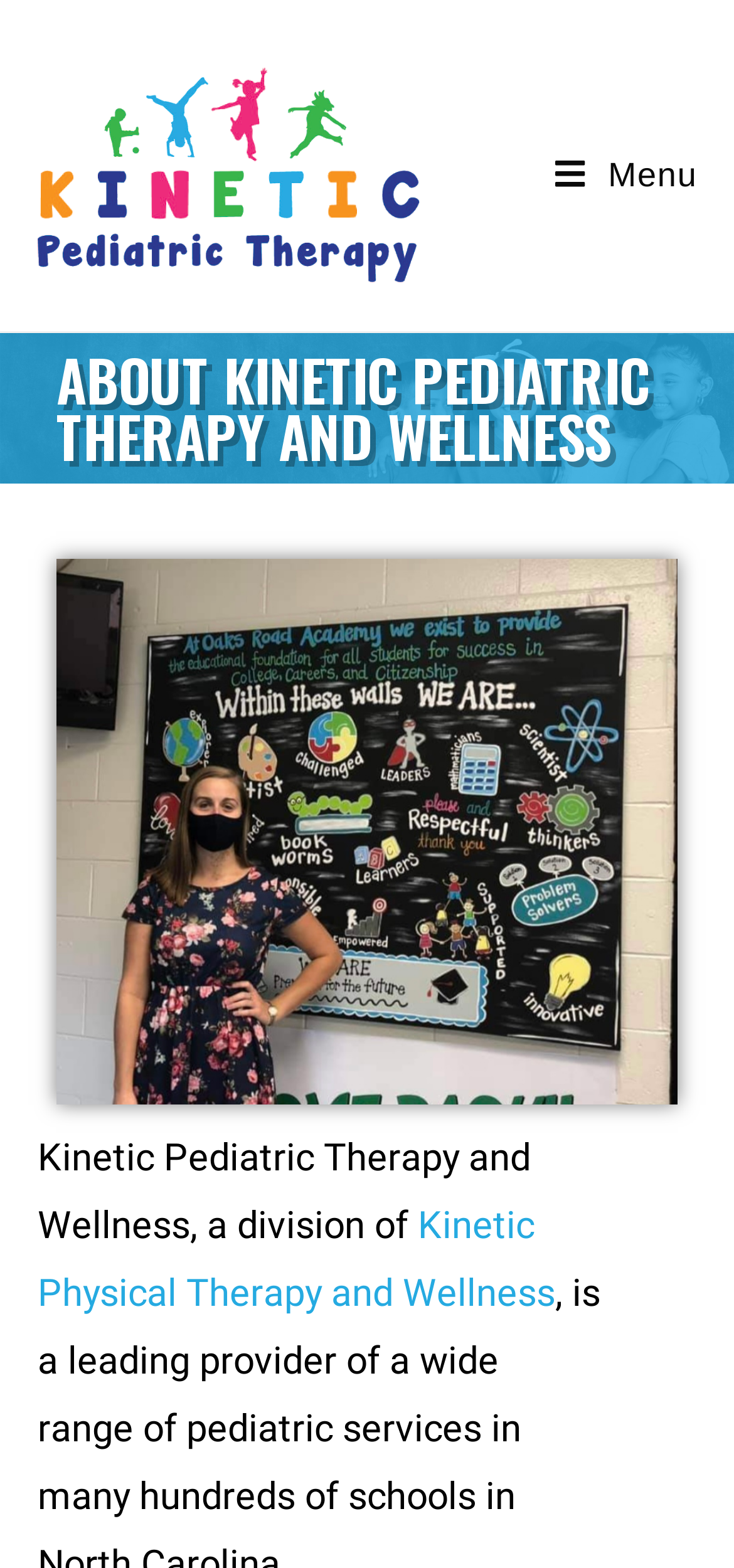How many checkboxes are there on the page?
Using the image as a reference, give an elaborate response to the question.

There are 16 checkbox elements on the page, each with a bounding box coordinate starting from [0.105, 0.589, 0.151, 0.611] and incrementing by 0.038 in the y-direction.